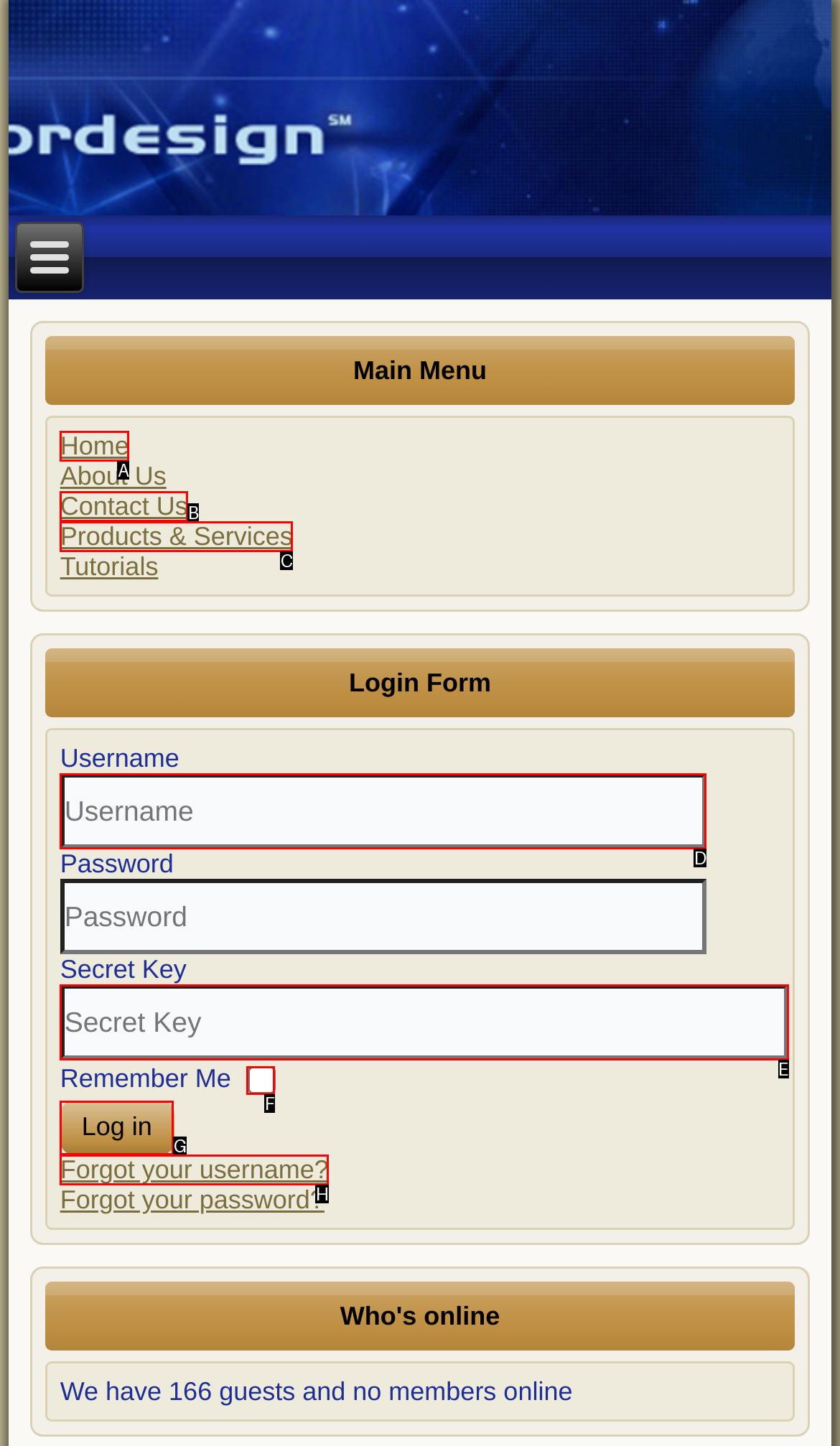Choose the letter that best represents the description: Home. Provide the letter as your response.

A